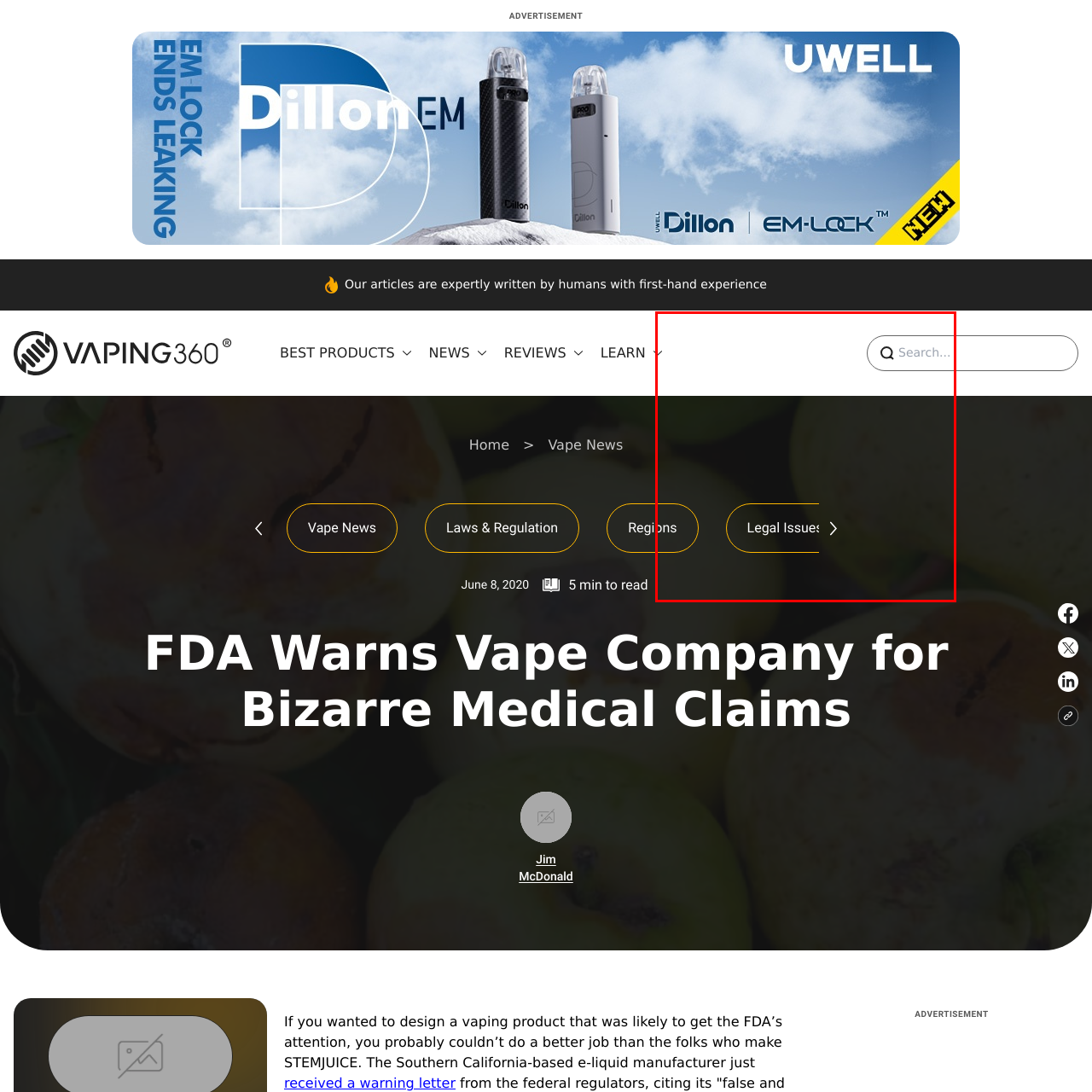What is the purpose of the background pattern?
Study the image framed by the red bounding box and answer the question in detail, relying on the visual clues provided.

The background pattern is subtly integrated to provide a textured backdrop that enhances the visual appeal of the webpage without distracting from the main content, contributing to the overall professional and informative tone.